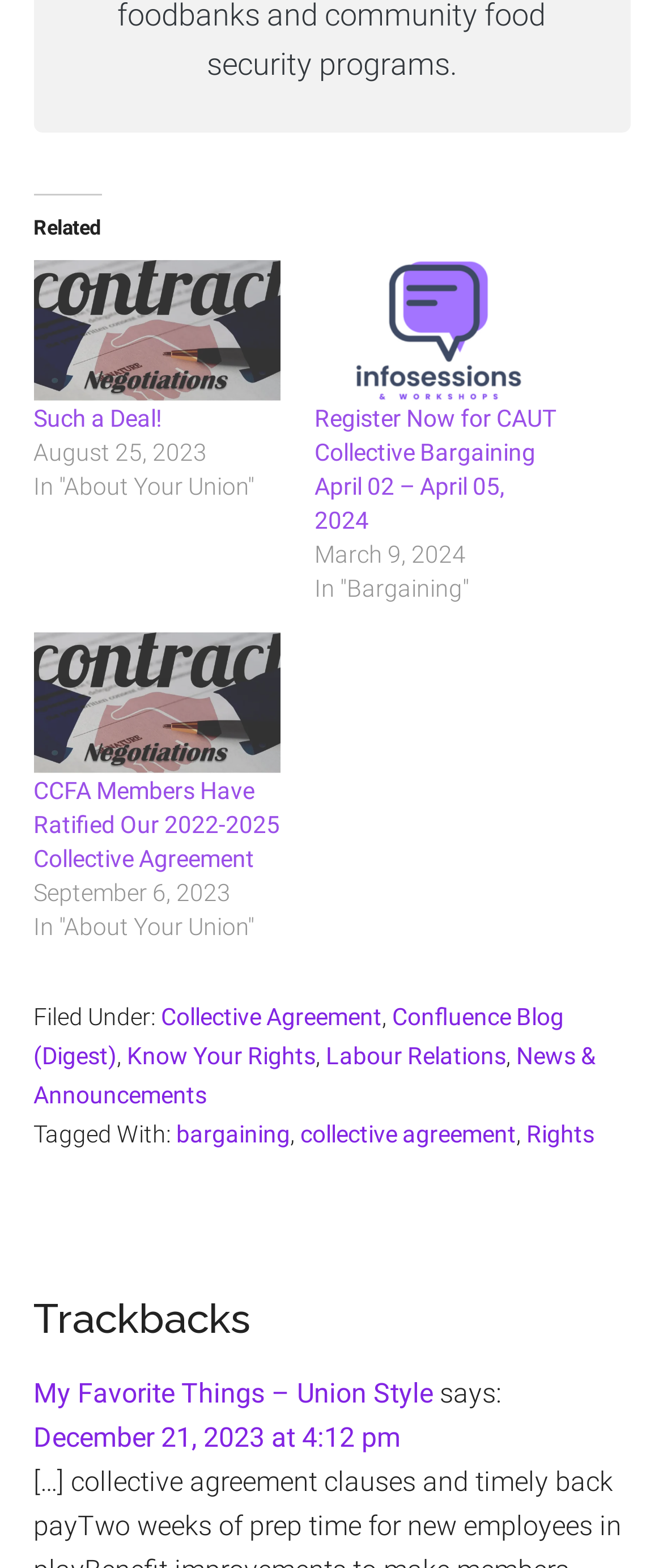Please identify the bounding box coordinates of the element on the webpage that should be clicked to follow this instruction: "View 'Labour Relations' category". The bounding box coordinates should be given as four float numbers between 0 and 1, formatted as [left, top, right, bottom].

[0.491, 0.665, 0.763, 0.682]